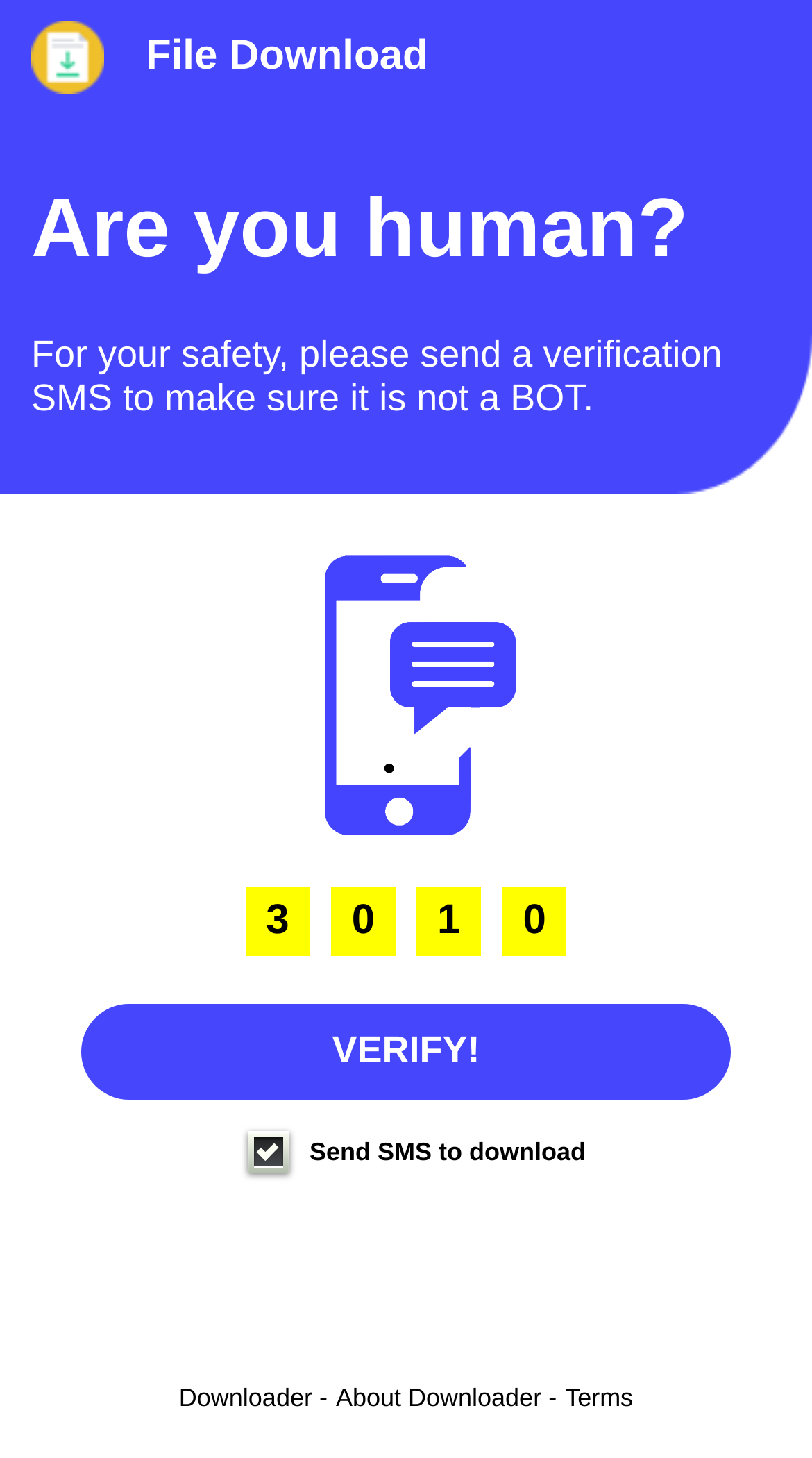Find and extract the text of the primary heading on the webpage.

Are you human?